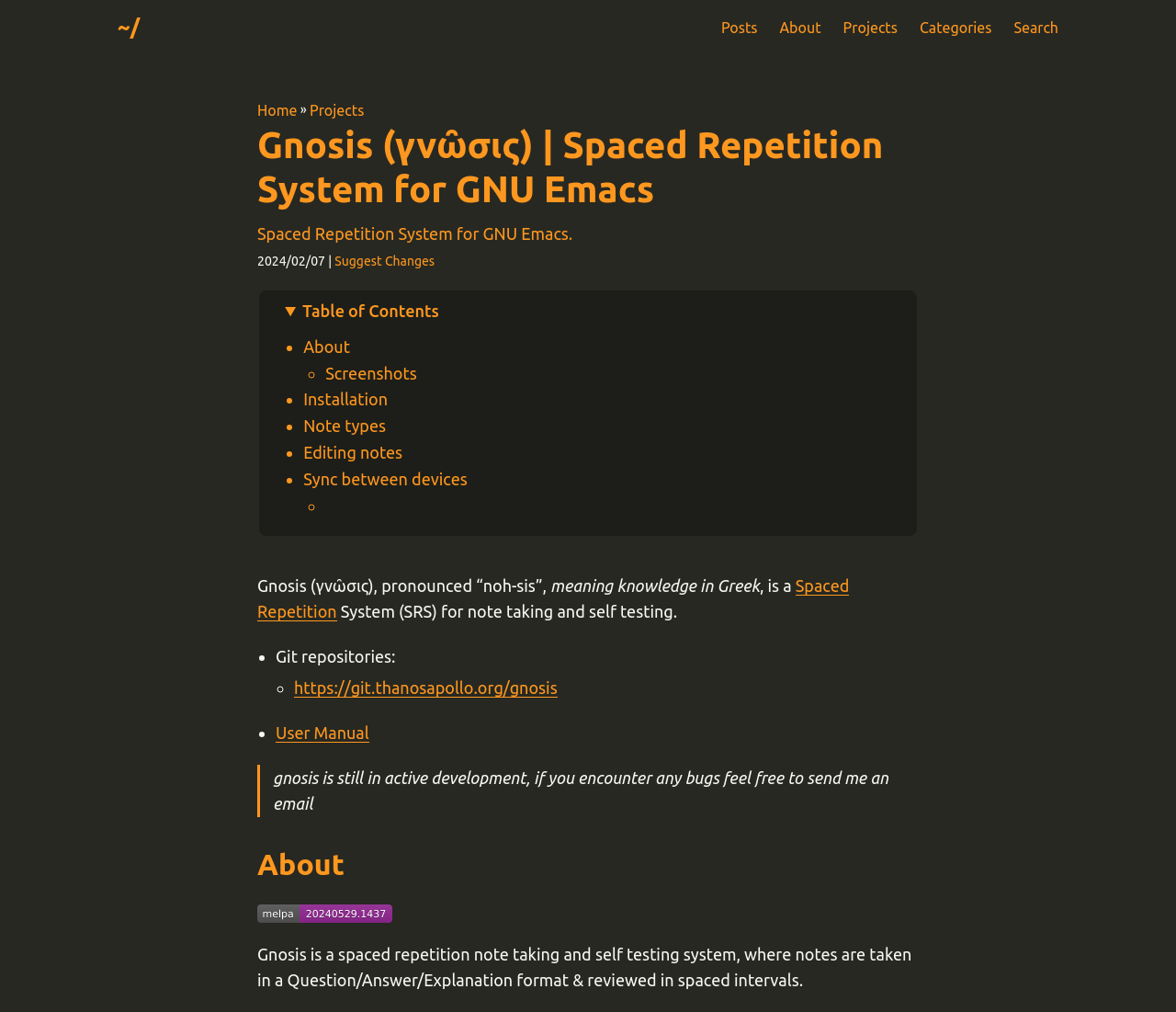Pinpoint the bounding box coordinates of the clickable area needed to execute the instruction: "view user manual". The coordinates should be specified as four float numbers between 0 and 1, i.e., [left, top, right, bottom].

[0.234, 0.715, 0.314, 0.733]